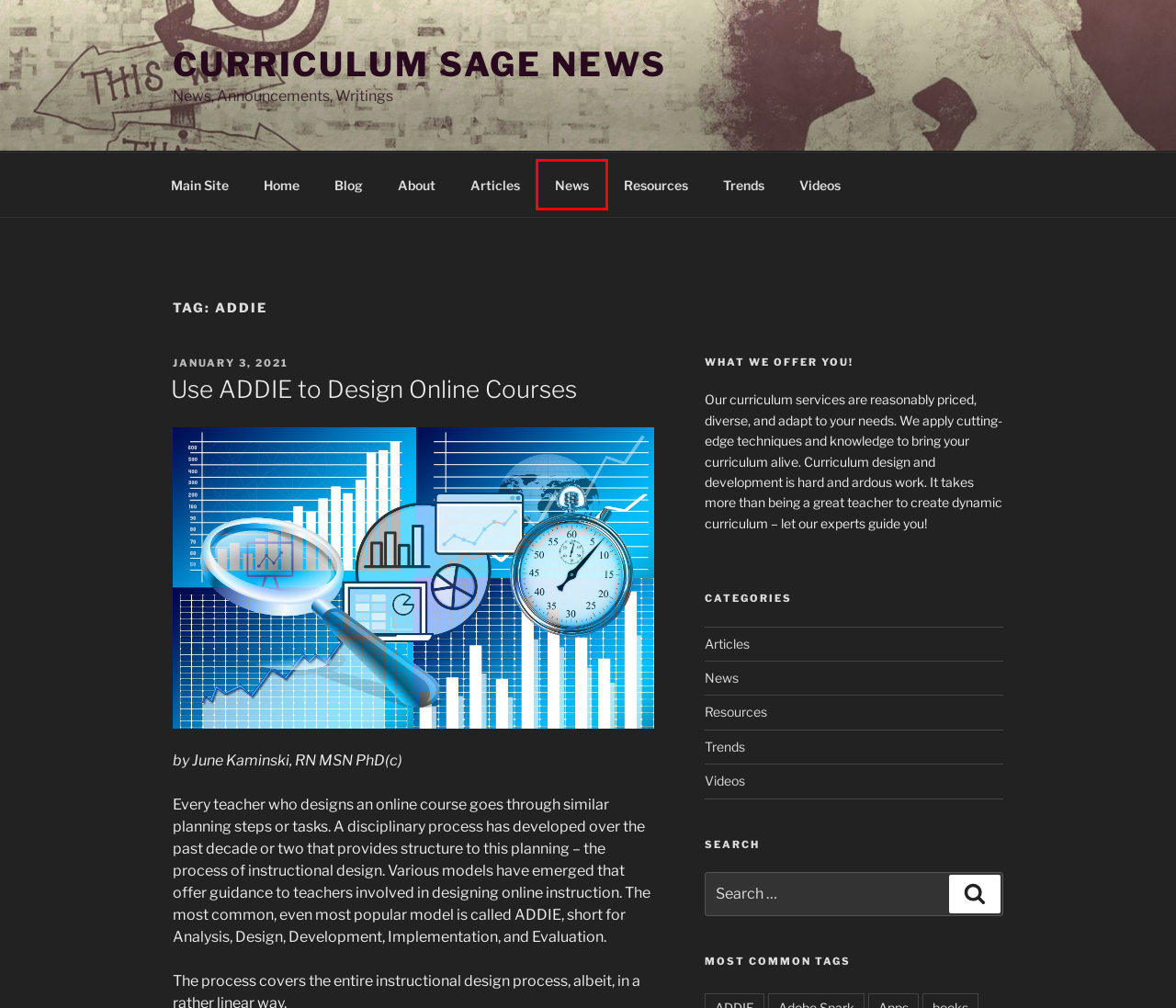You are given a screenshot of a webpage within which there is a red rectangle bounding box. Please choose the best webpage description that matches the new webpage after clicking the selected element in the bounding box. Here are the options:
A. Blog – Curriculum Sage News
B. Videos – Curriculum Sage News
C. Use ADDIE to Design Online Courses – Curriculum Sage News
D. Curriculum Sage Services
E. News – Curriculum Sage News
F. Curriculum Sage News – News, Announcements, Writings
G. Trends – Curriculum Sage News
H. Articles – Curriculum Sage News

E